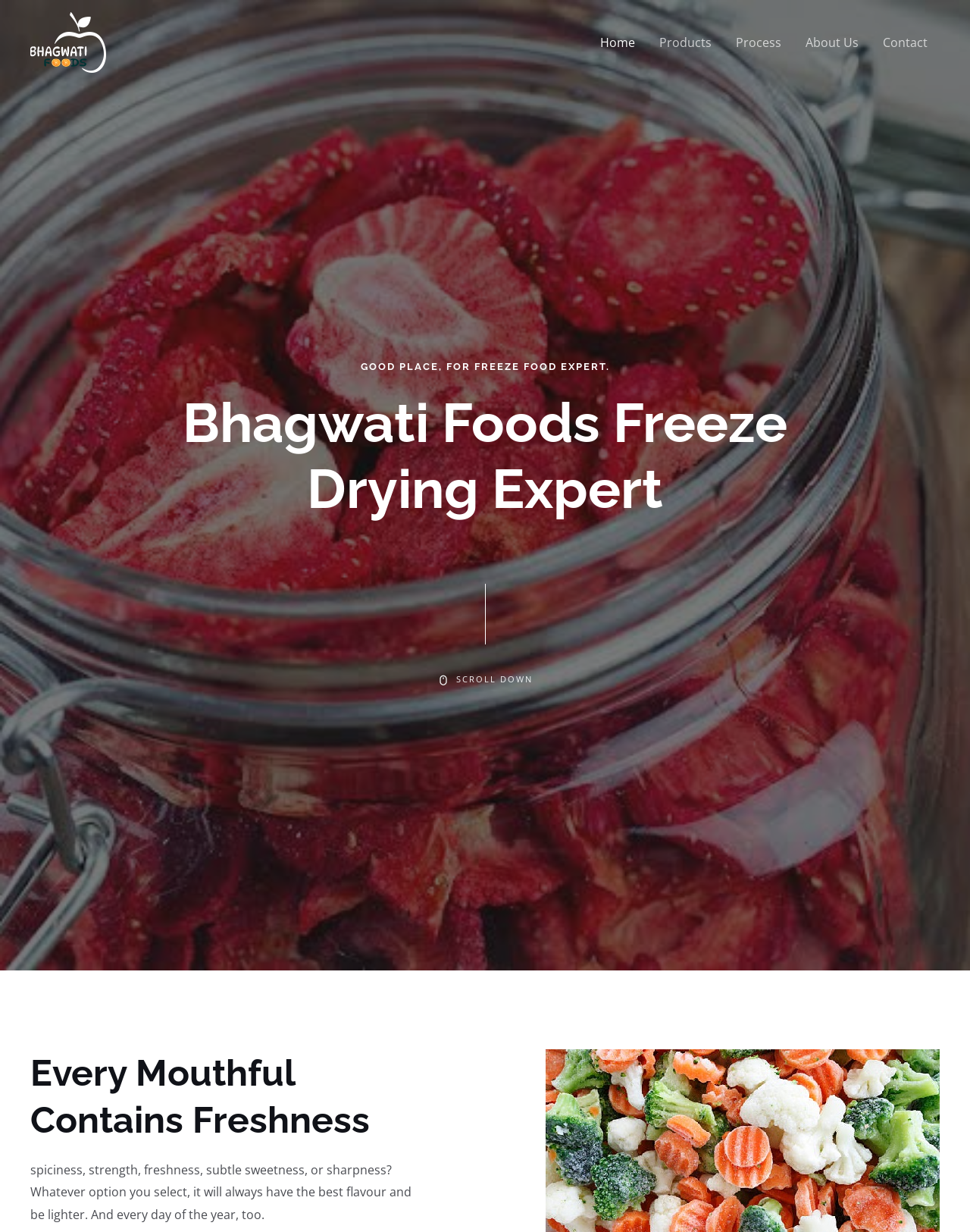Your task is to find and give the main heading text of the webpage.

Bhagwati Foods Freeze Drying Expert